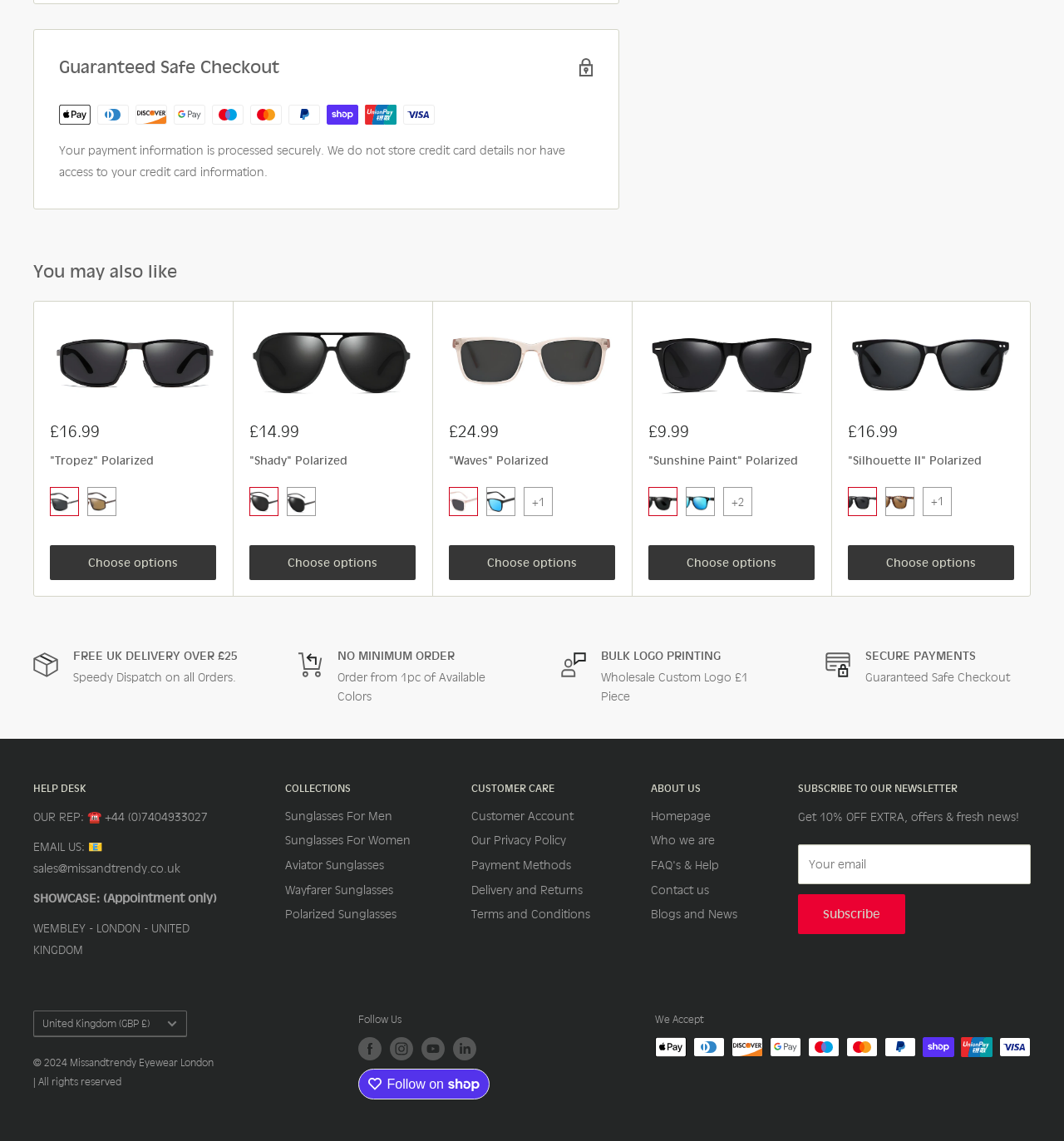Kindly respond to the following question with a single word or a brief phrase: 
What is the material of the frame?

Polycarbonate